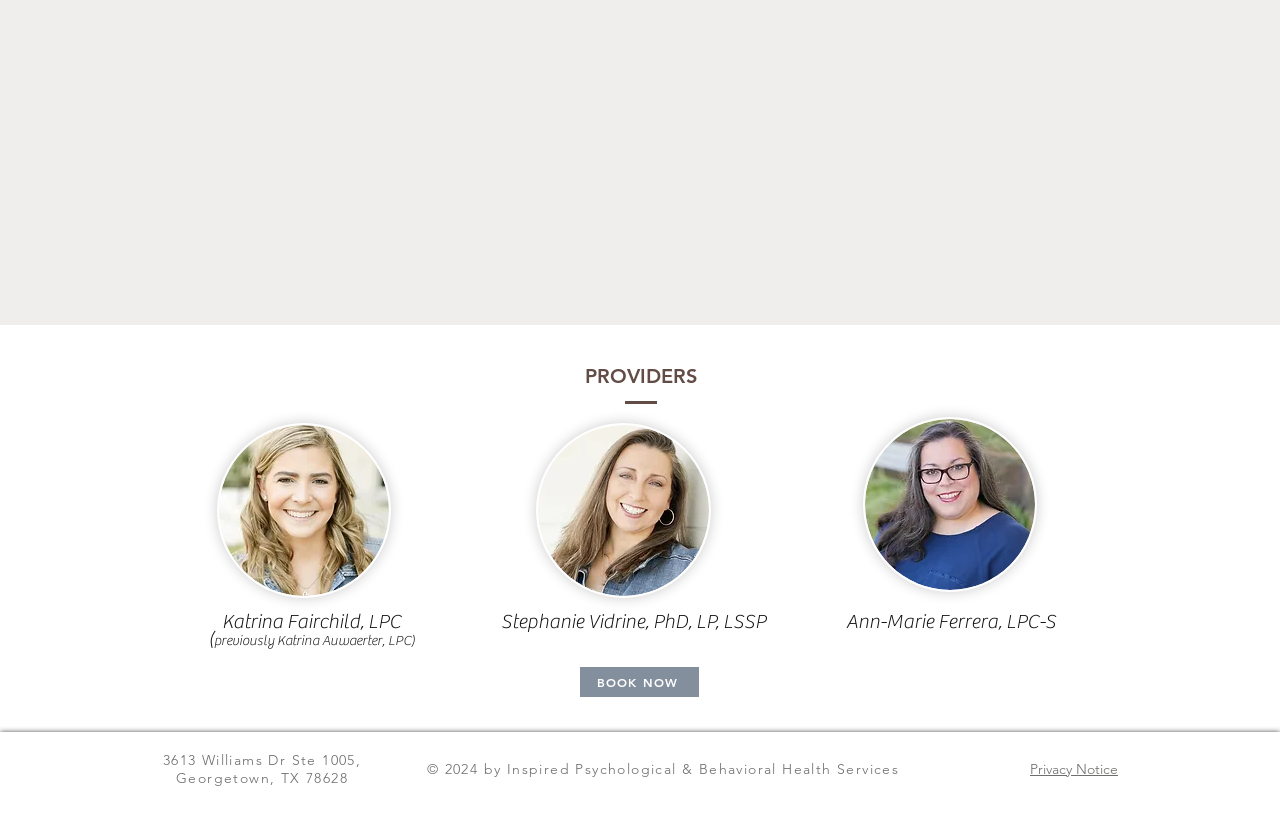Provide the bounding box for the UI element matching this description: "Privacy Notice".

[0.805, 0.908, 0.873, 0.93]